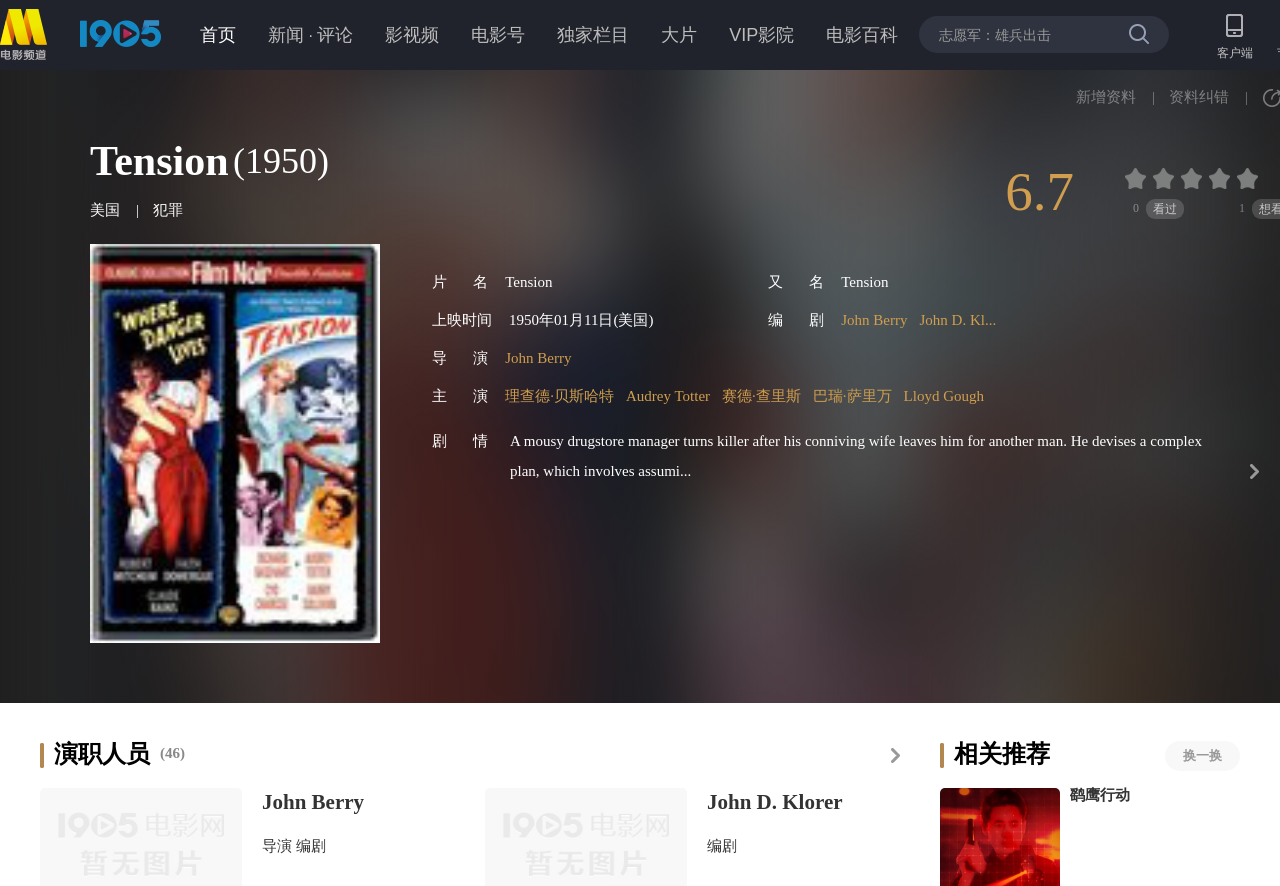Show me the bounding box coordinates of the clickable region to achieve the task as per the instruction: "search for a movie".

[0.734, 0.028, 0.88, 0.049]